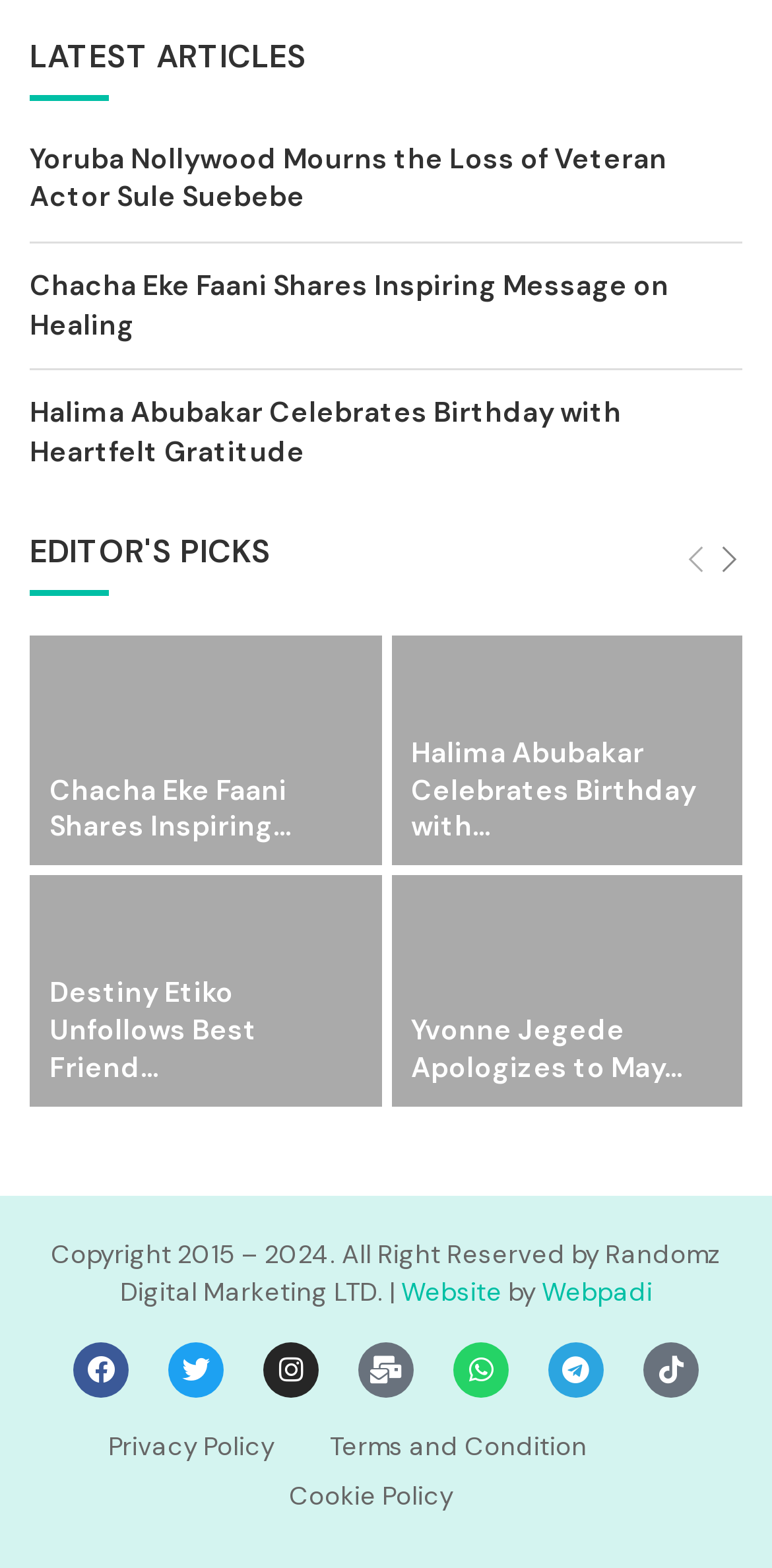Locate the bounding box coordinates of the segment that needs to be clicked to meet this instruction: "Read the latest article about Yoruba Nollywood".

[0.038, 0.089, 0.864, 0.137]